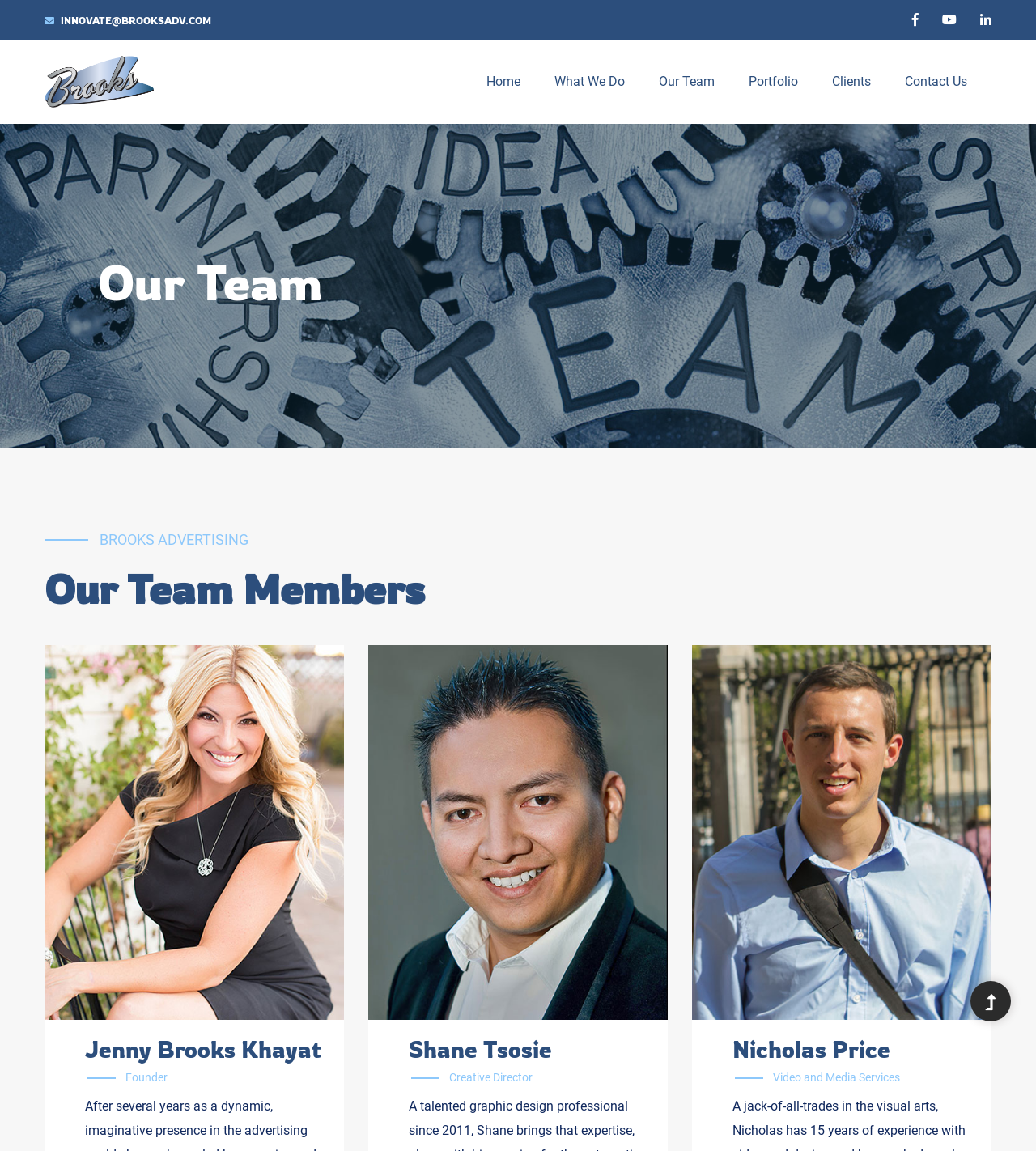Identify the bounding box coordinates for the element that needs to be clicked to fulfill this instruction: "View Jenny Brooks Khayat's profile". Provide the coordinates in the format of four float numbers between 0 and 1: [left, top, right, bottom].

[0.082, 0.9, 0.316, 0.923]